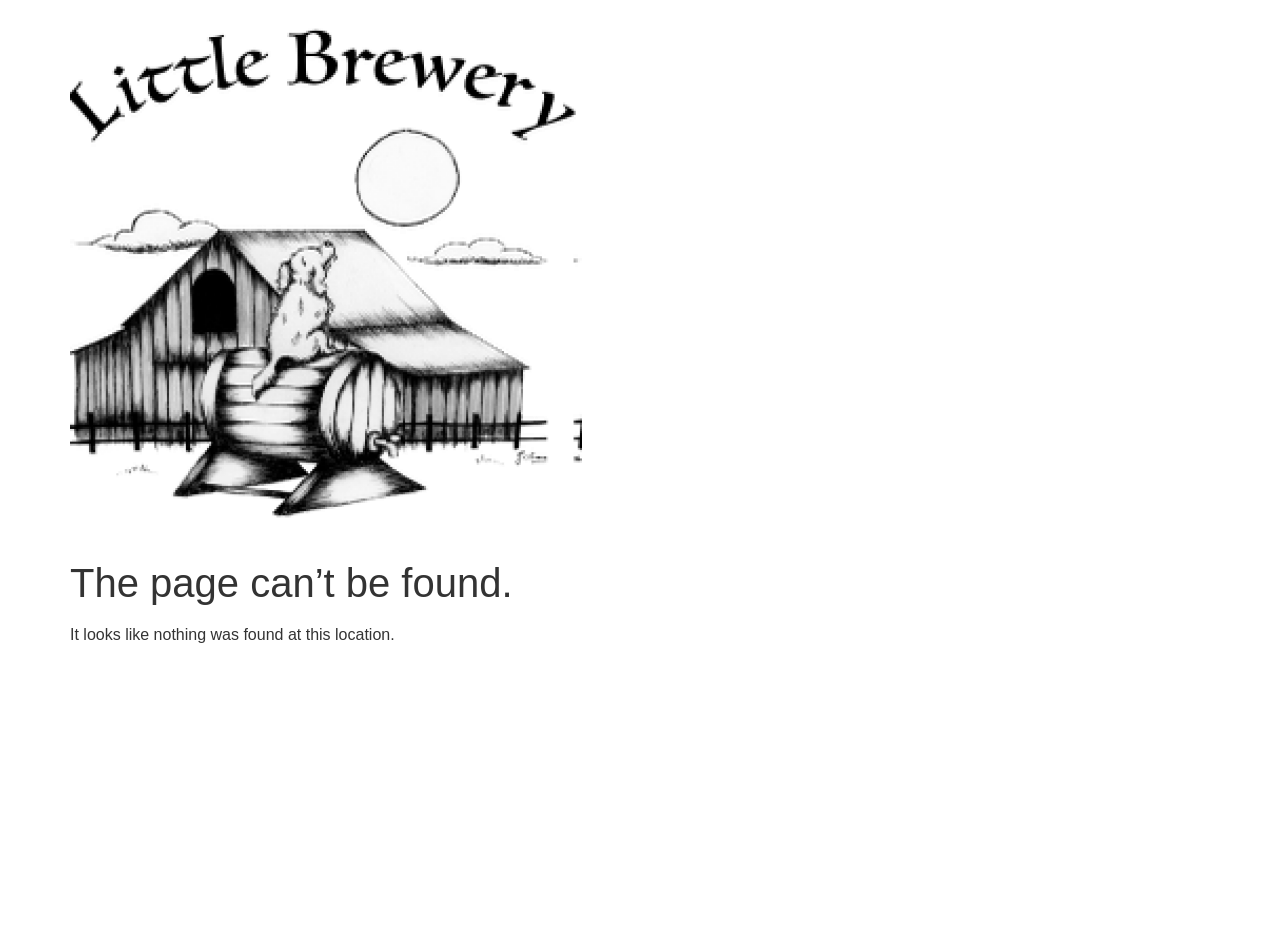What is the status of the page?
Using the image, respond with a single word or phrase.

Not found